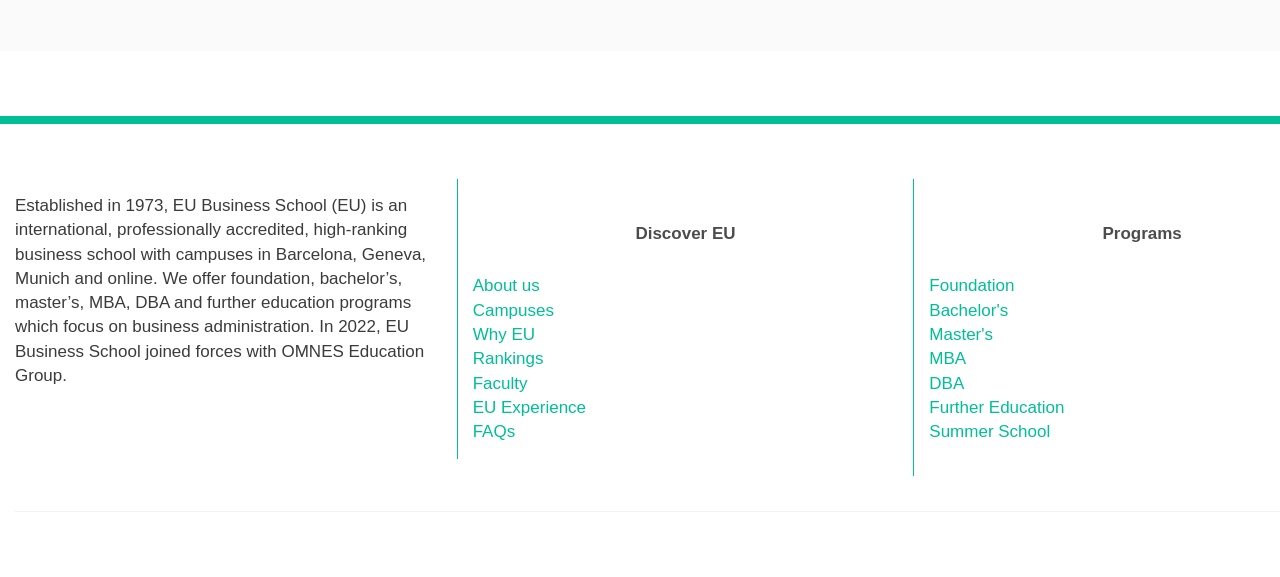From the webpage screenshot, predict the bounding box of the UI element that matches this description: "Summer School".

[0.726, 0.732, 0.821, 0.764]